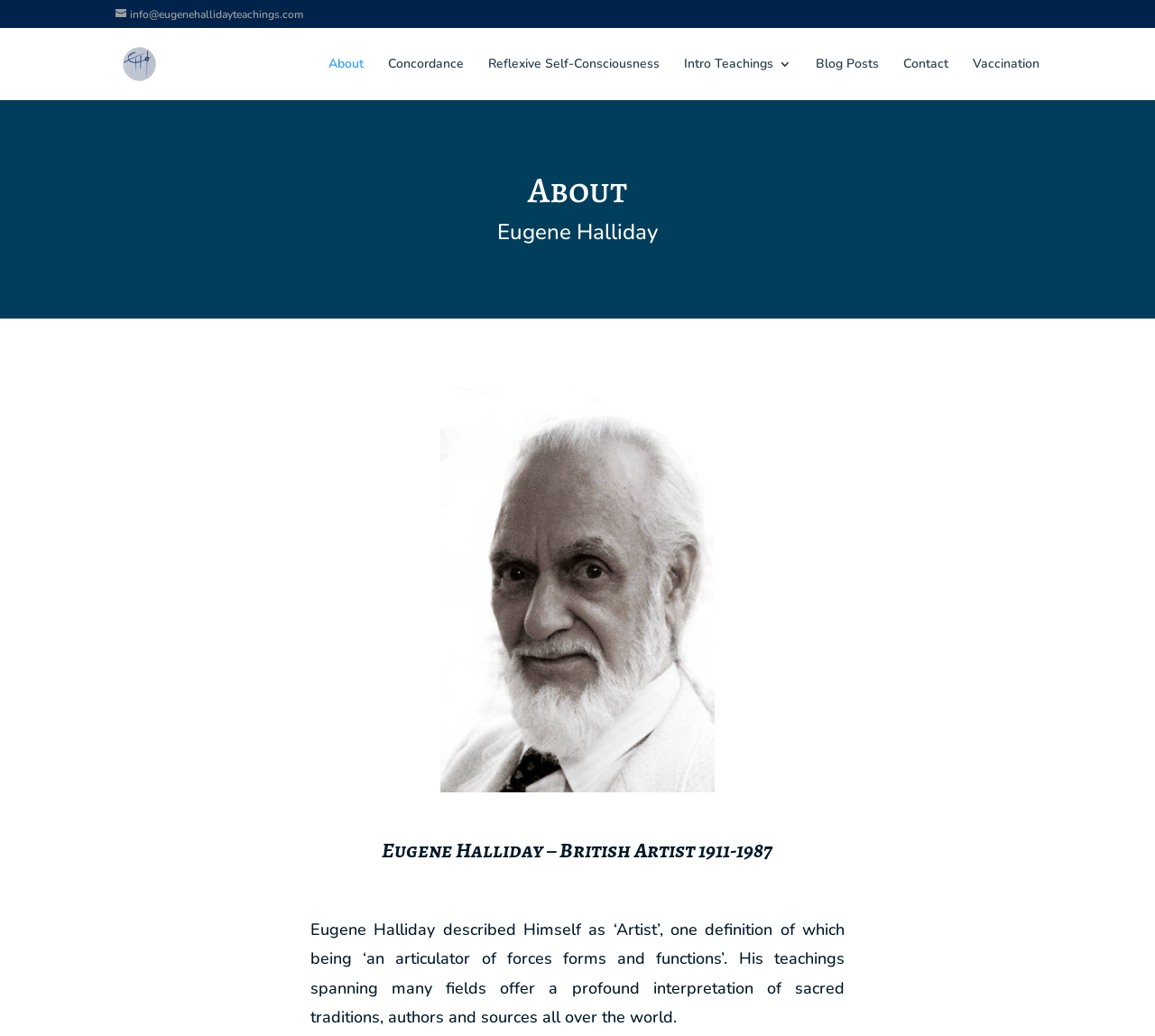How many links are there in the navigation menu?
Using the information from the image, give a concise answer in one word or a short phrase.

7